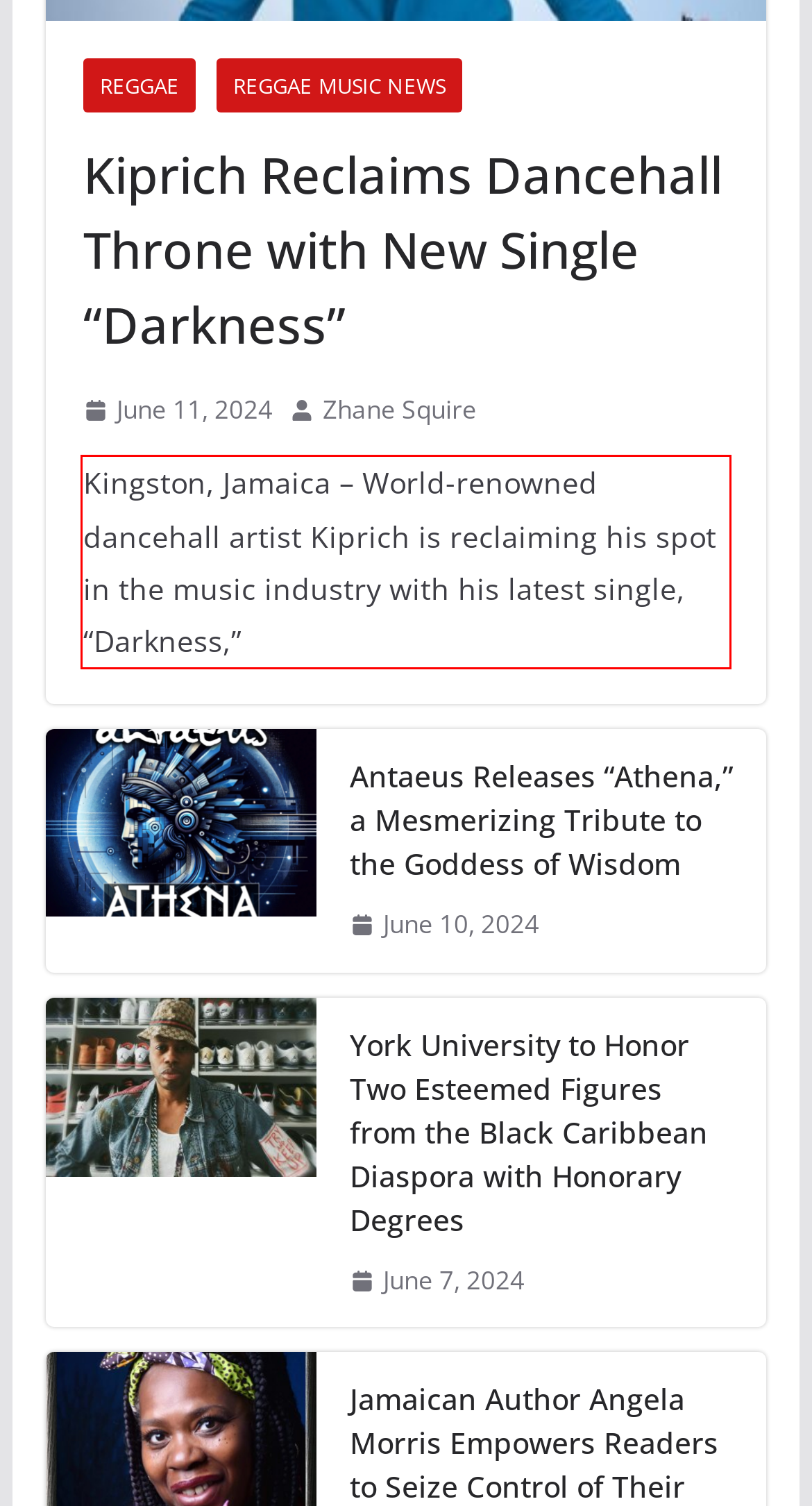Within the screenshot of a webpage, identify the red bounding box and perform OCR to capture the text content it contains.

Kingston, Jamaica – World-renowned dancehall artist Kiprich is reclaiming his spot in the music industry with his latest single, “Darkness,”